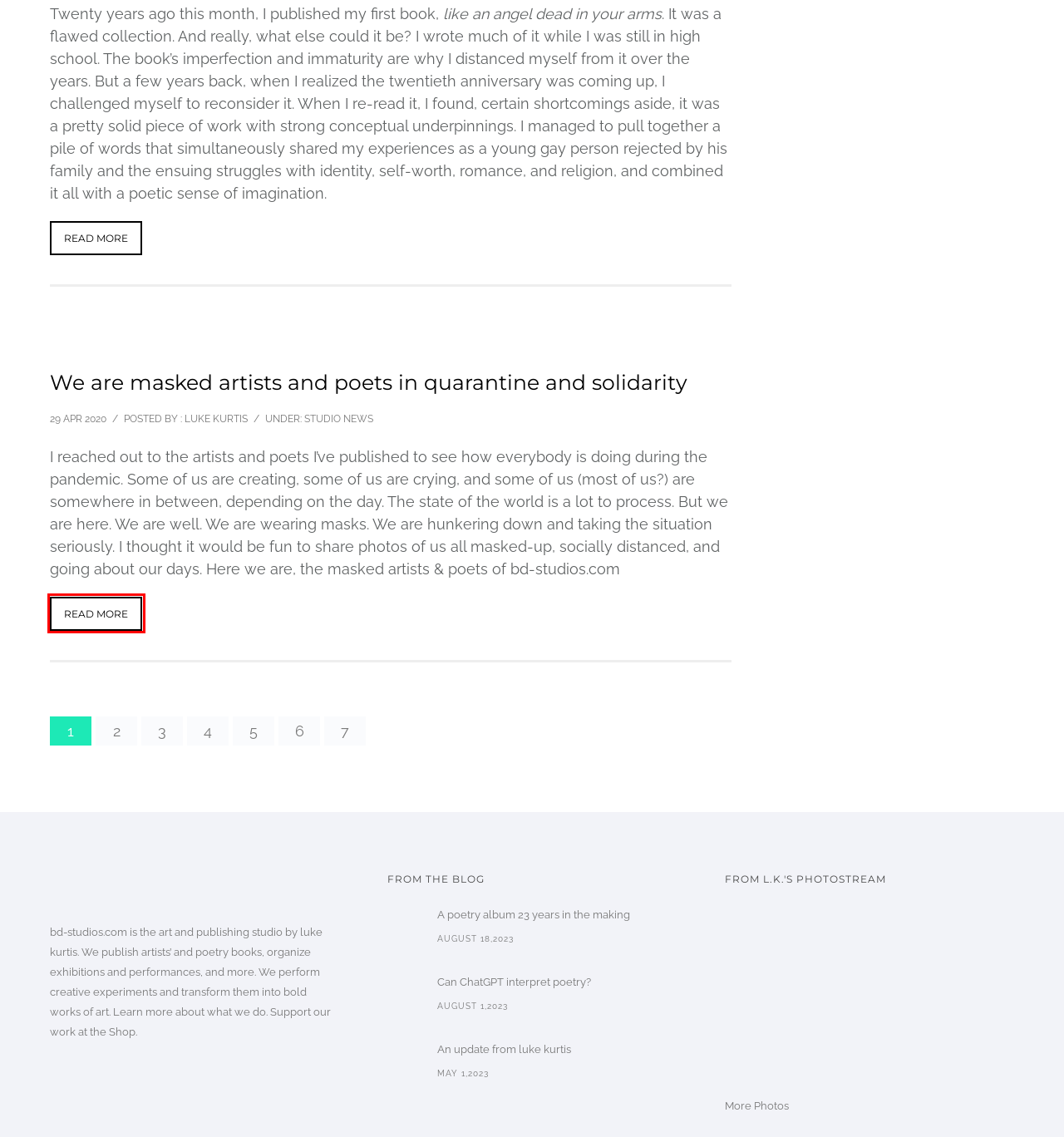You are given a webpage screenshot where a red bounding box highlights an element. Determine the most fitting webpage description for the new page that loads after clicking the element within the red bounding box. Here are the candidates:
A. Dudgrick Bevins on teaching, trauma, and telling stories 🧑‍🏫😨🖋️ — bd-studios.com
B. We are masked artists and poets in quarantine and solidarity — bd-studios.com
C. For Trans Women, Beauty Standards Are an Impossible Balancing Act | Allure
D. Hang Five — bd-studios.com
E. marble paintings — bd-studios.com
F. Now That You’ve Gone and Come Back — bd-studios.com
G. A meditation on community, history, and nature — bd-studios.com
H. Projects — bd-studios.com

B